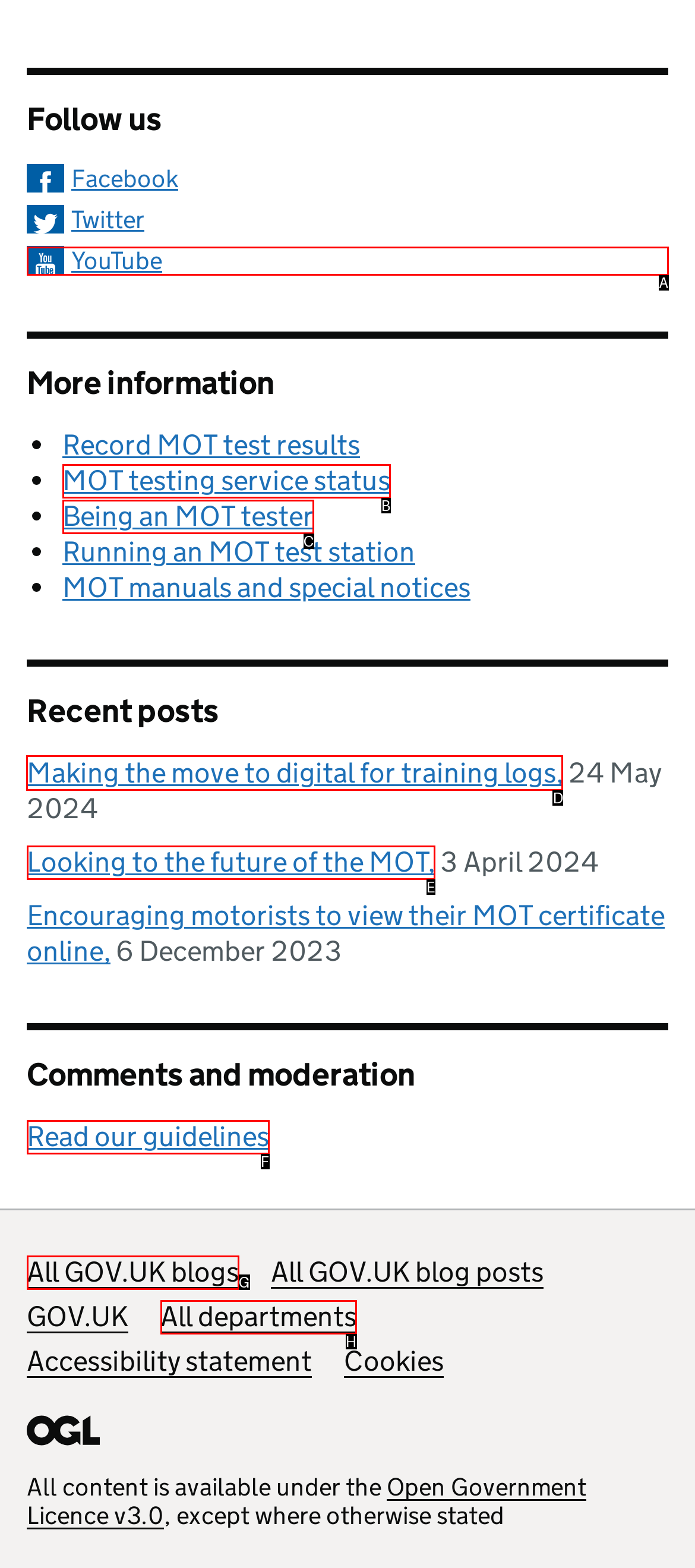Based on the choices marked in the screenshot, which letter represents the correct UI element to perform the task: Read recent post 'Making the move to digital for training logs'?

D